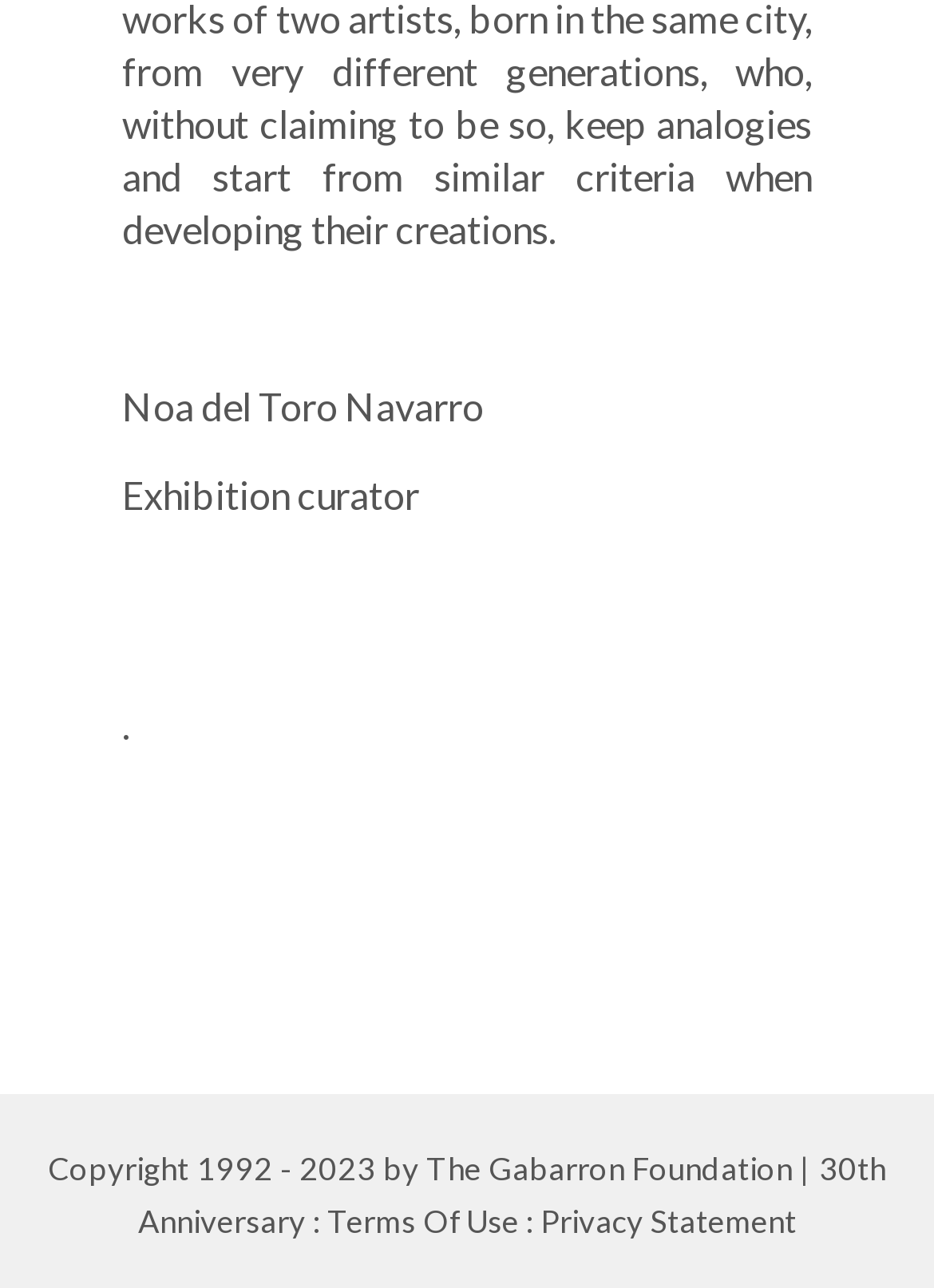Provide a brief response using a word or short phrase to this question:
What is the organization mentioned at the bottom of the webpage?

The Gabarron Foundation